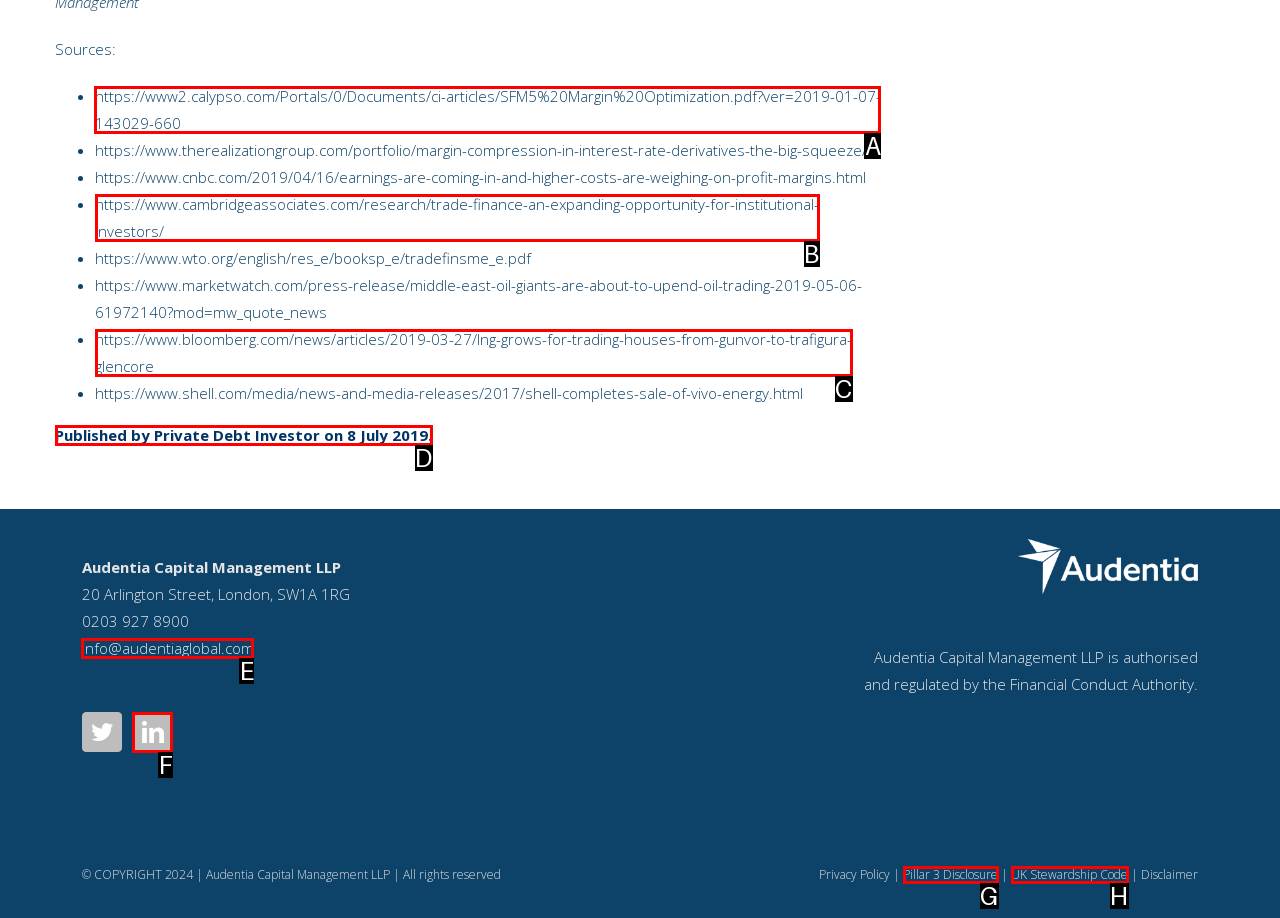Determine which HTML element should be clicked for this task: Click on the link to access the PDF document about SFM5 Margin Optimization
Provide the option's letter from the available choices.

A